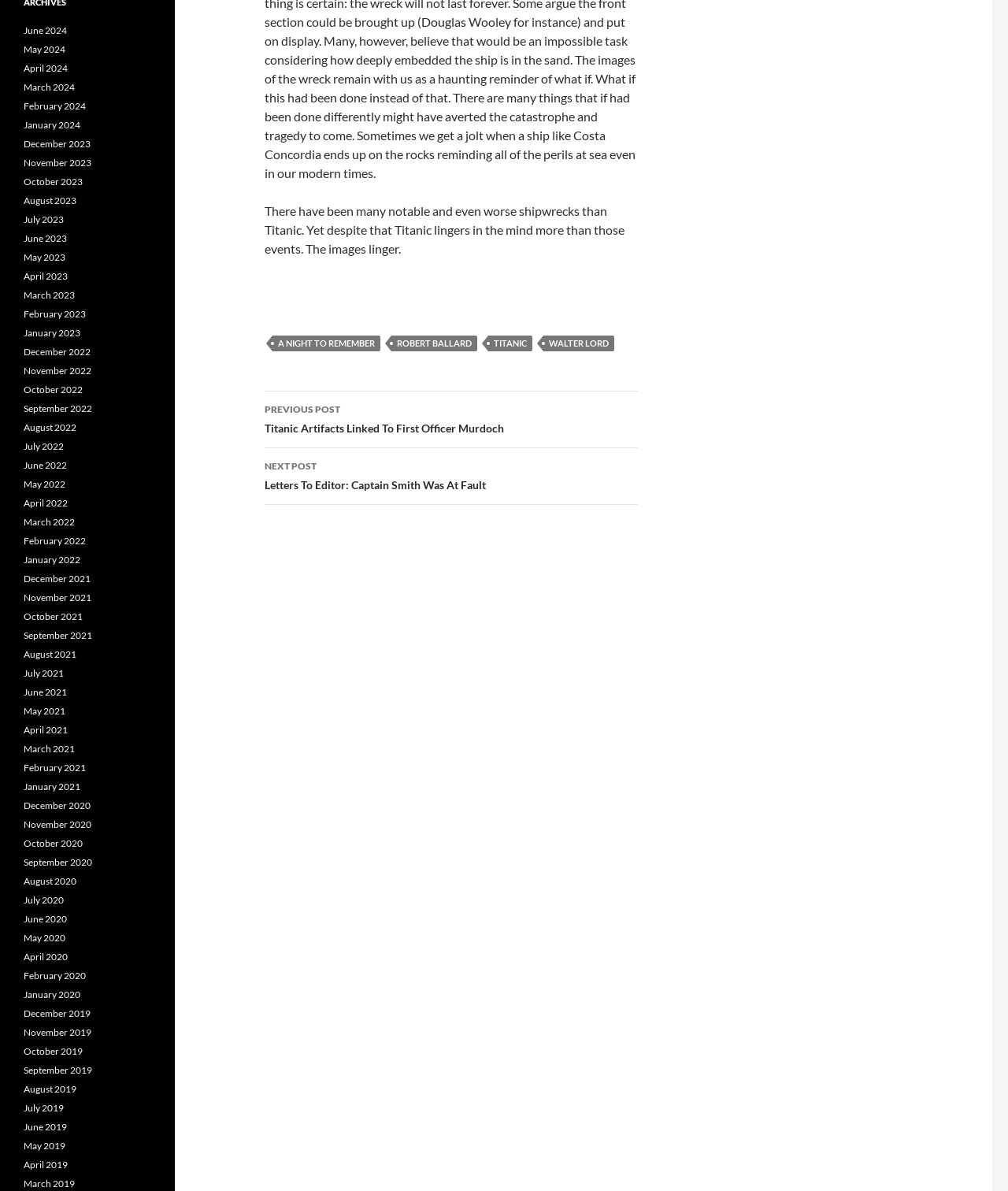Determine the bounding box for the HTML element described here: "Titanic". The coordinates should be given as [left, top, right, bottom] with each number being a float between 0 and 1.

[0.484, 0.282, 0.528, 0.295]